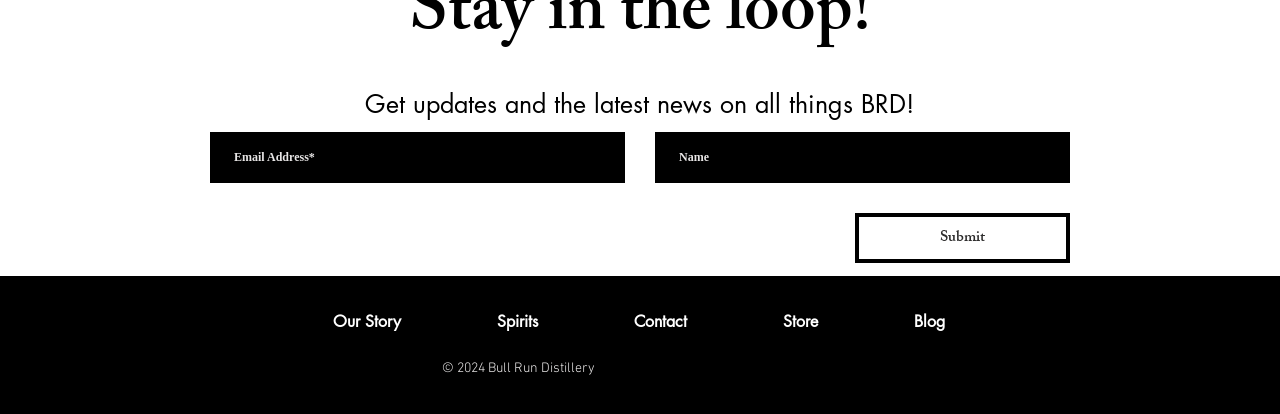Pinpoint the bounding box coordinates of the area that must be clicked to complete this instruction: "Follow on Facebook".

[0.521, 0.855, 0.543, 0.923]